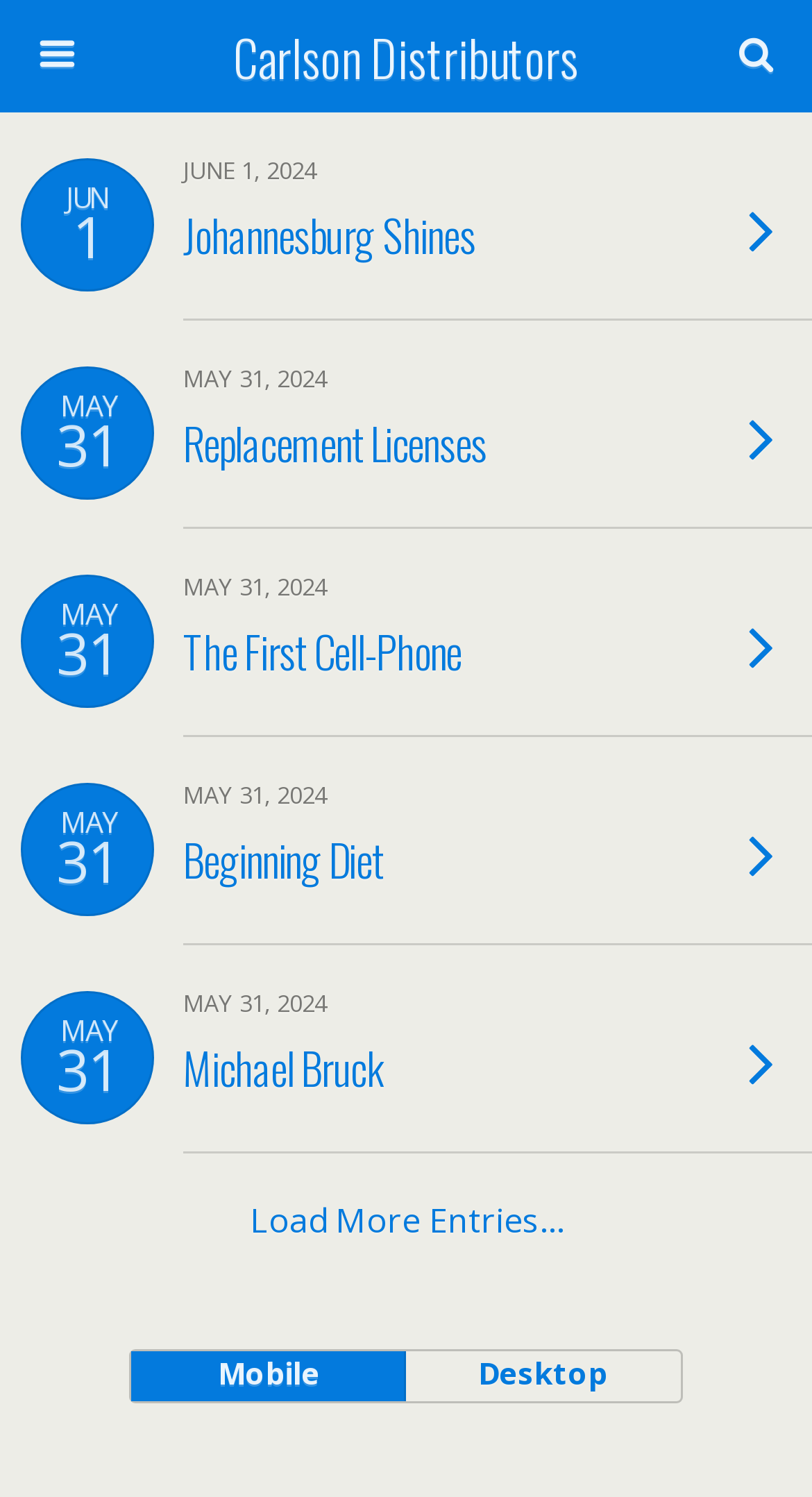Determine the bounding box coordinates of the region that needs to be clicked to achieve the task: "Search for something on the website".

[0.051, 0.082, 0.754, 0.12]